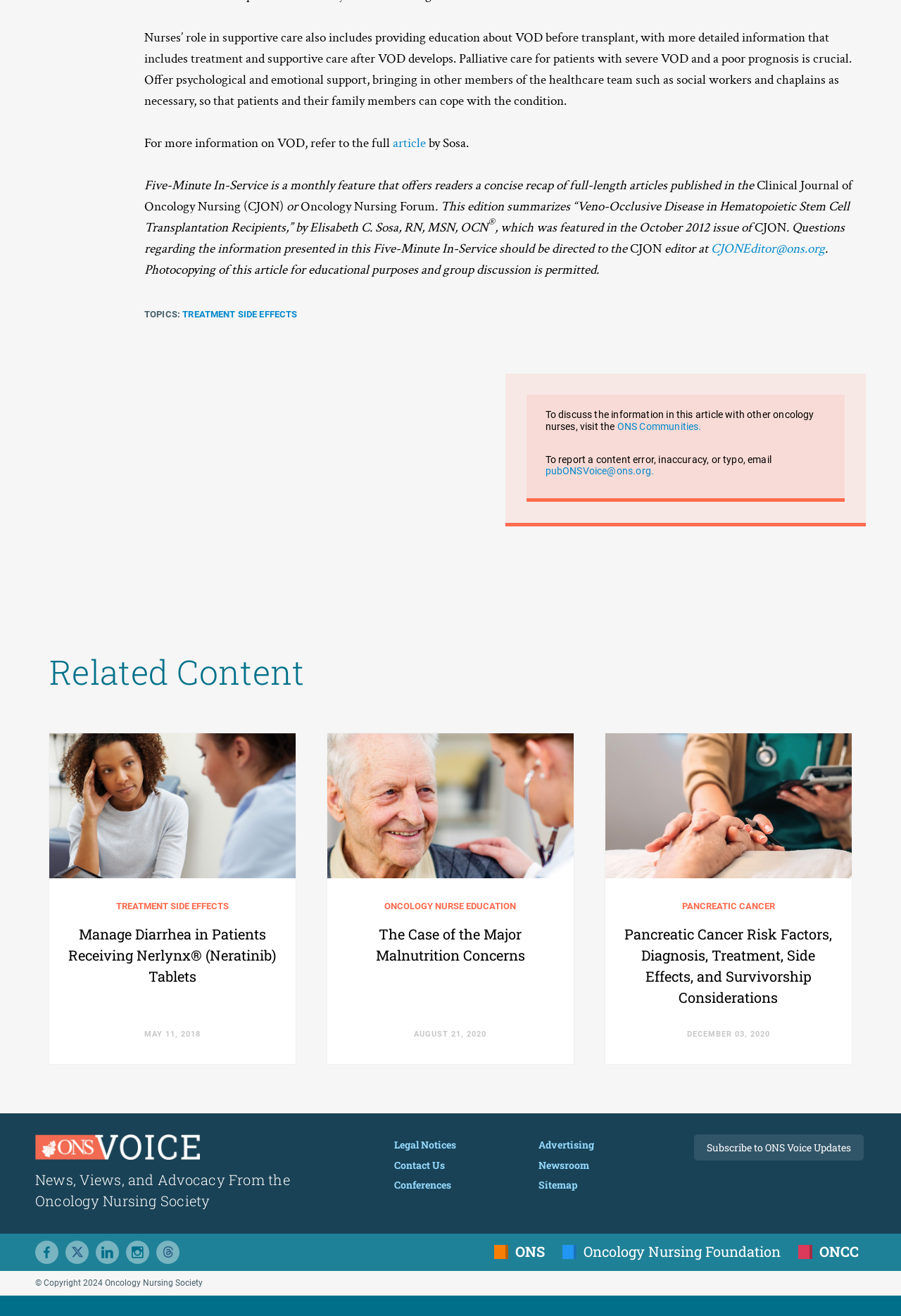Please determine the bounding box coordinates for the UI element described here. Use the format (top-left x, top-left y, bottom-right x, bottom-right y) with values bounded between 0 and 1: Subscribe to ONS Voice Updates

[0.768, 0.867, 0.961, 0.879]